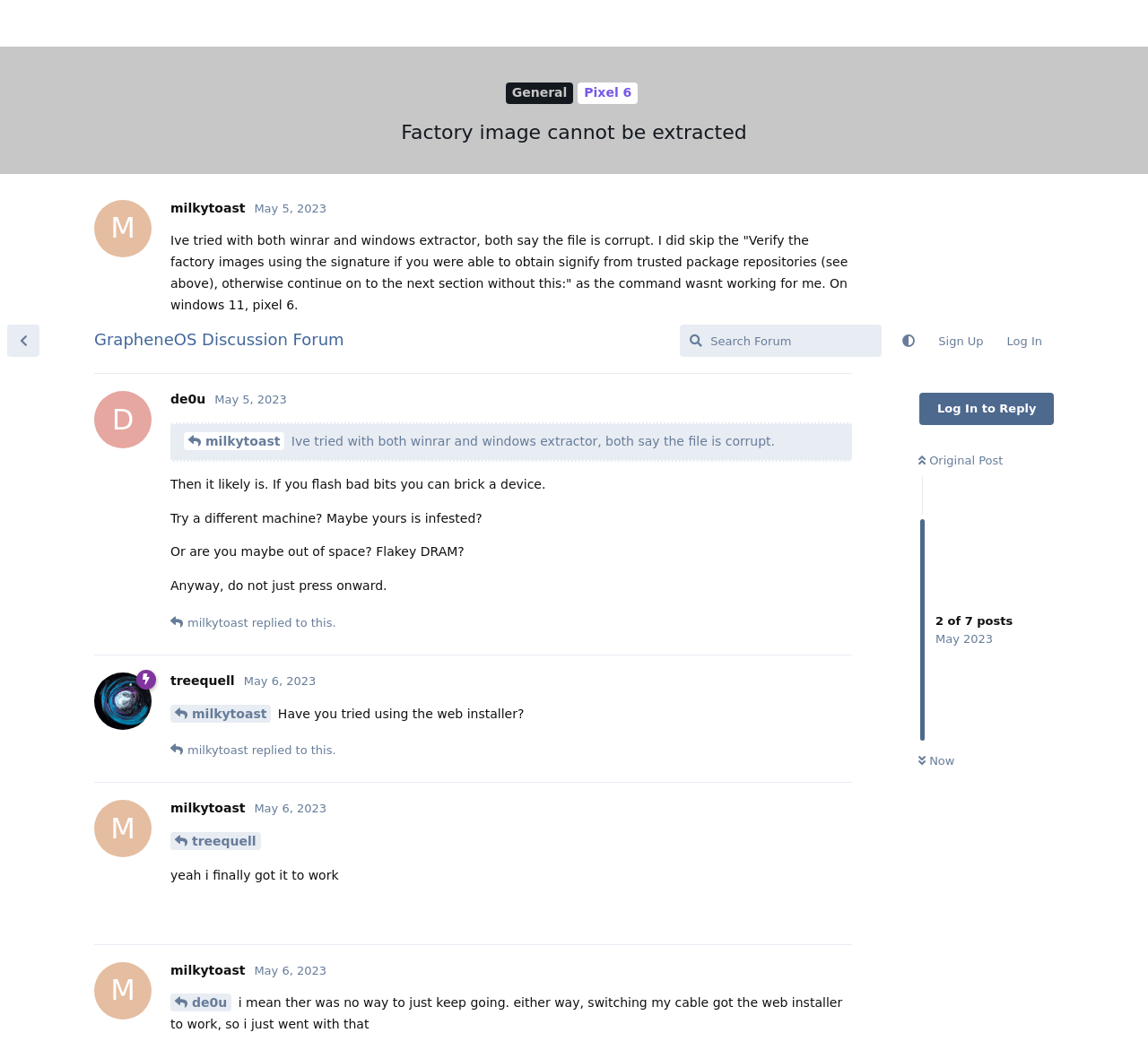Please identify the bounding box coordinates of the element's region that should be clicked to execute the following instruction: "Sign up". The bounding box coordinates must be four float numbers between 0 and 1, i.e., [left, top, right, bottom].

[0.807, 0.007, 0.867, 0.038]